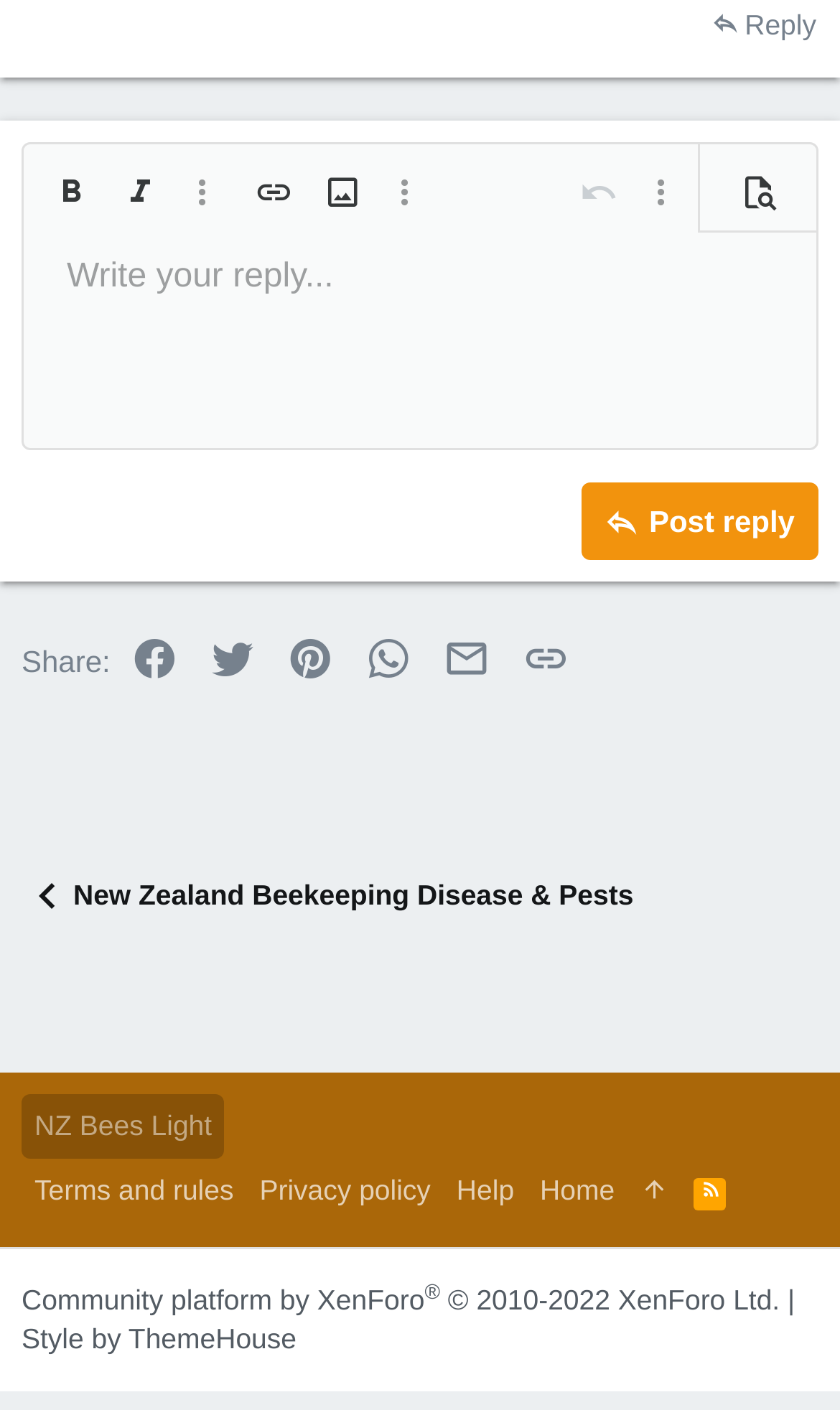What social media platforms are available for sharing?
Using the image as a reference, answer the question with a short word or phrase.

Facebook, Twitter, Pinterest, WhatsApp, Email, Link